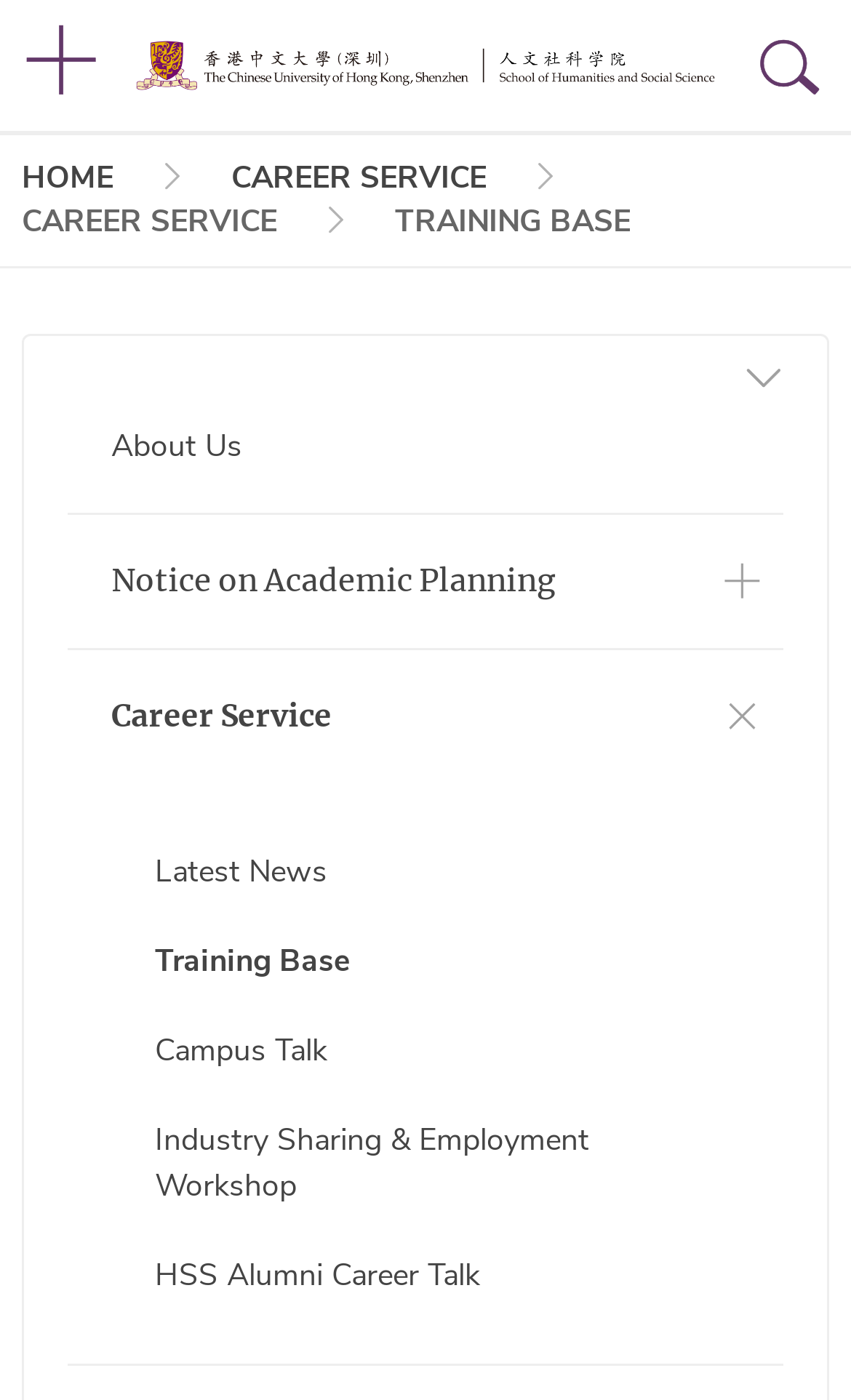Determine the bounding box coordinates of the clickable region to carry out the instruction: "read about us".

[0.079, 0.271, 0.921, 0.366]